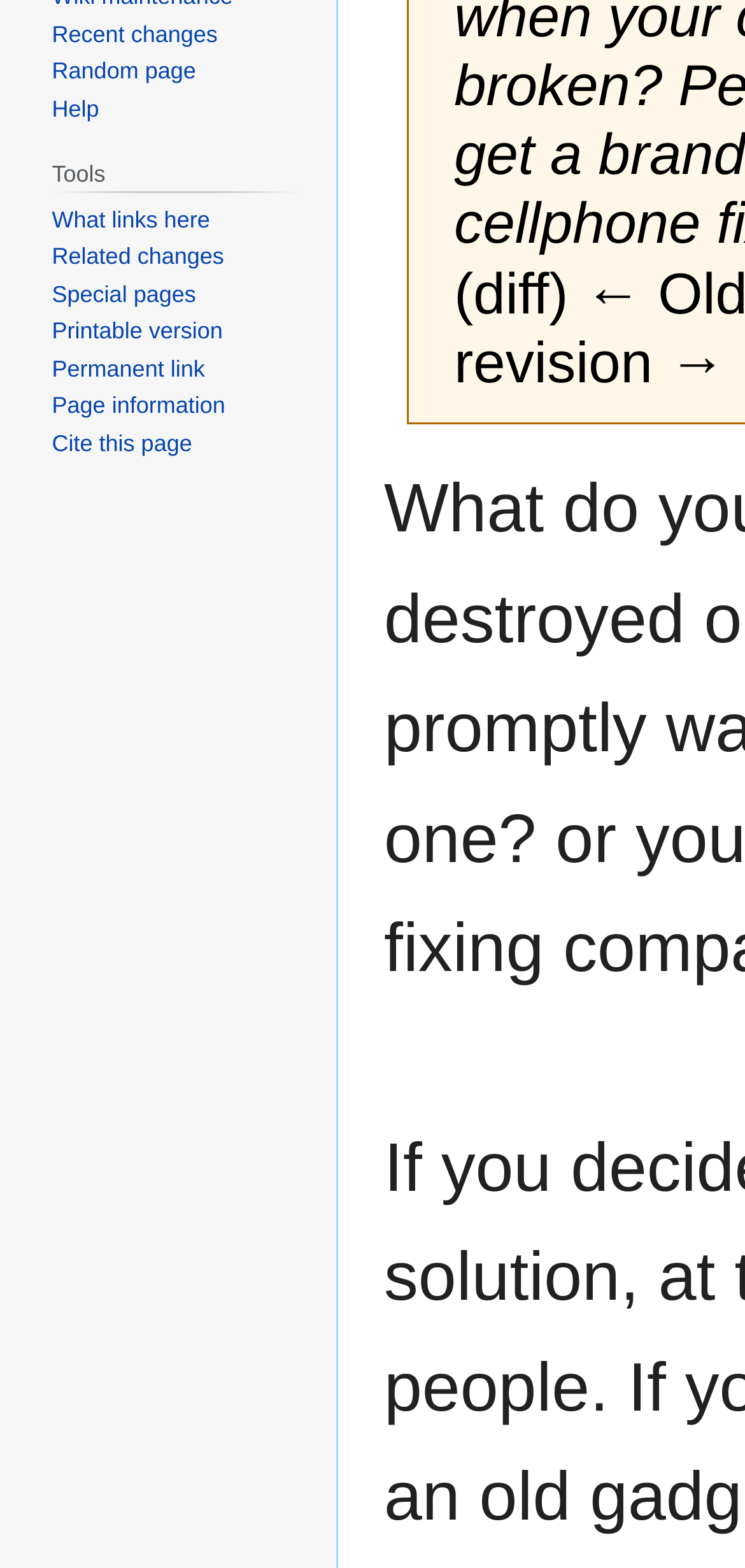Using the given description, provide the bounding box coordinates formatted as (top-left x, top-left y, bottom-right x, bottom-right y), with all values being floating point numbers between 0 and 1. Description: Recent changes

[0.07, 0.013, 0.292, 0.03]